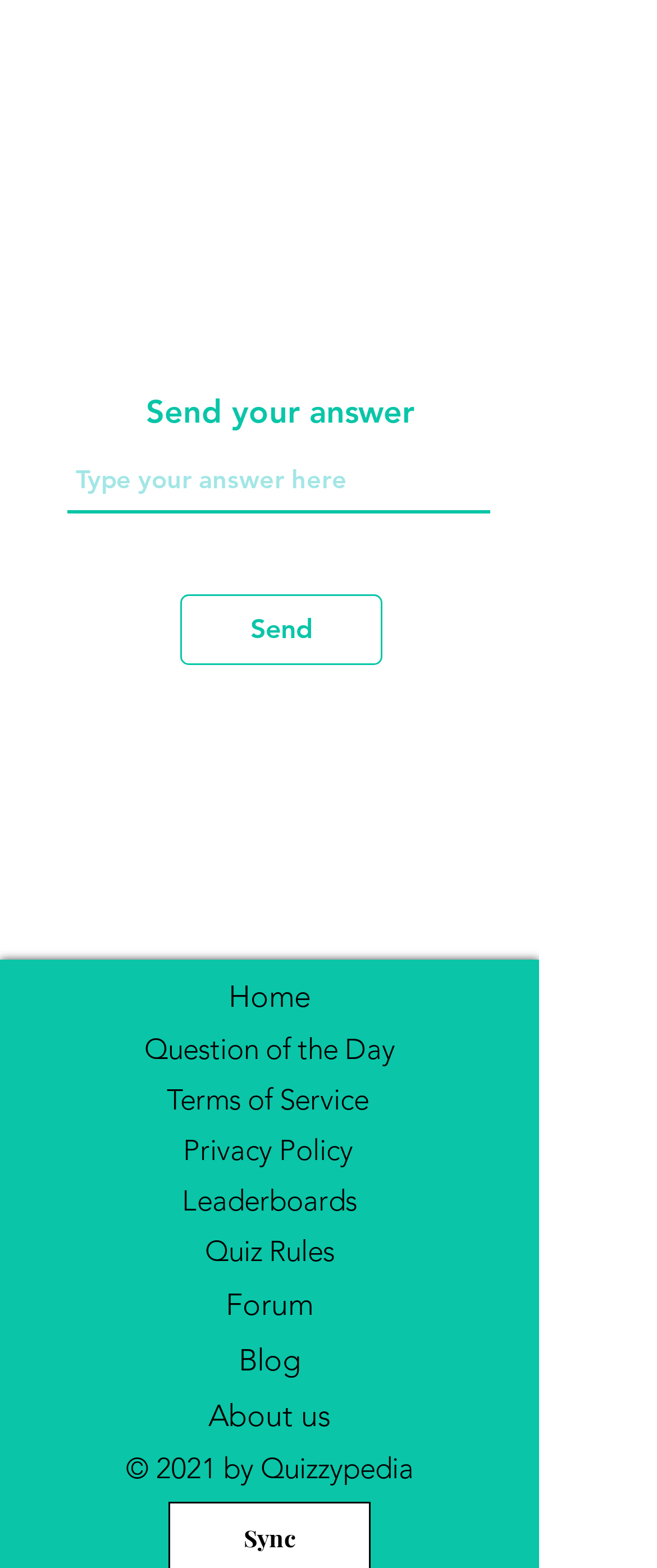Locate the bounding box coordinates of the clickable element to fulfill the following instruction: "Type your answer". Provide the coordinates as four float numbers between 0 and 1 in the format [left, top, right, bottom].

[0.103, 0.286, 0.746, 0.325]